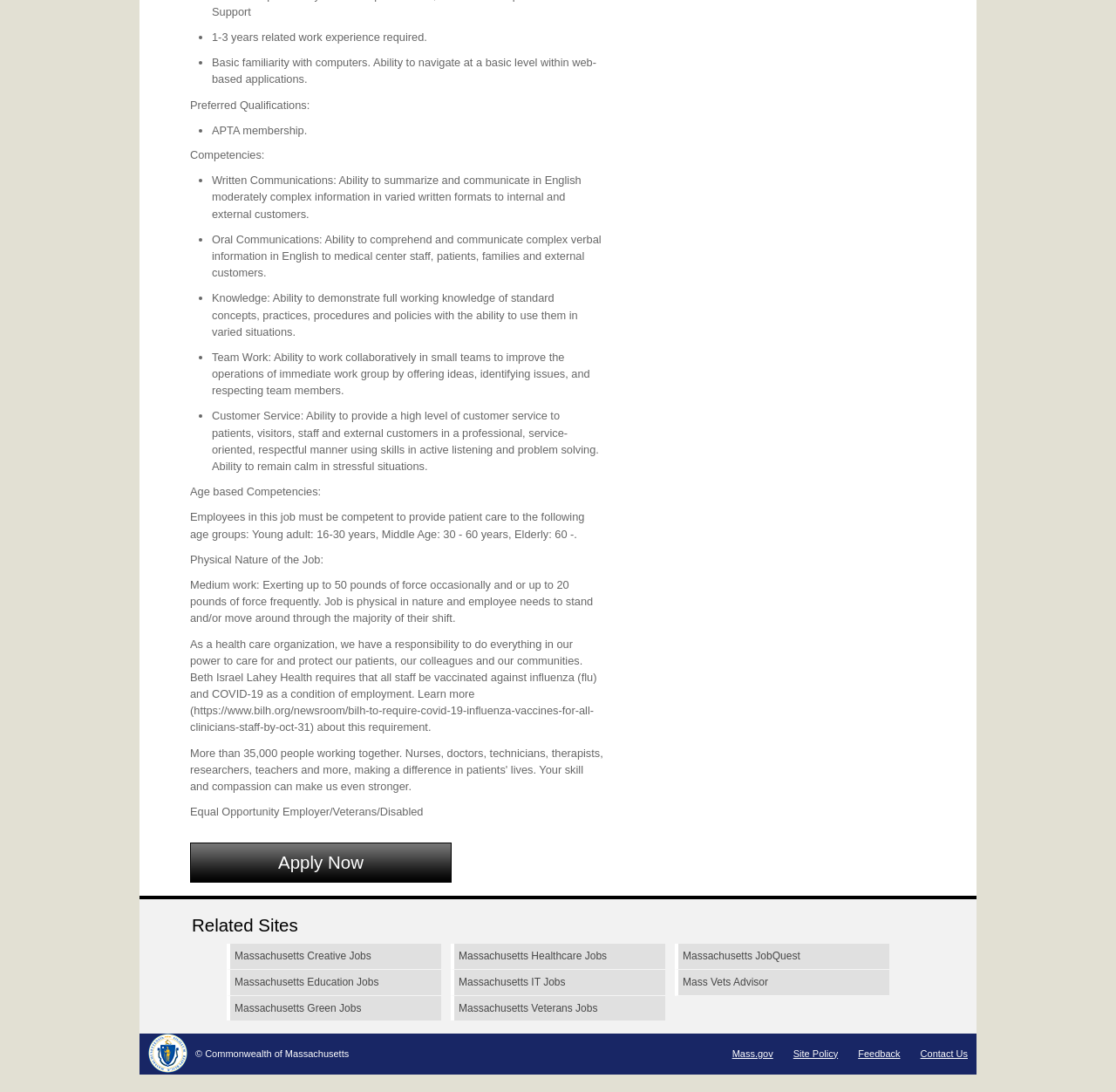Highlight the bounding box coordinates of the element you need to click to perform the following instruction: "Visit Massachusetts Healthcare Jobs."

[0.404, 0.864, 0.596, 0.888]